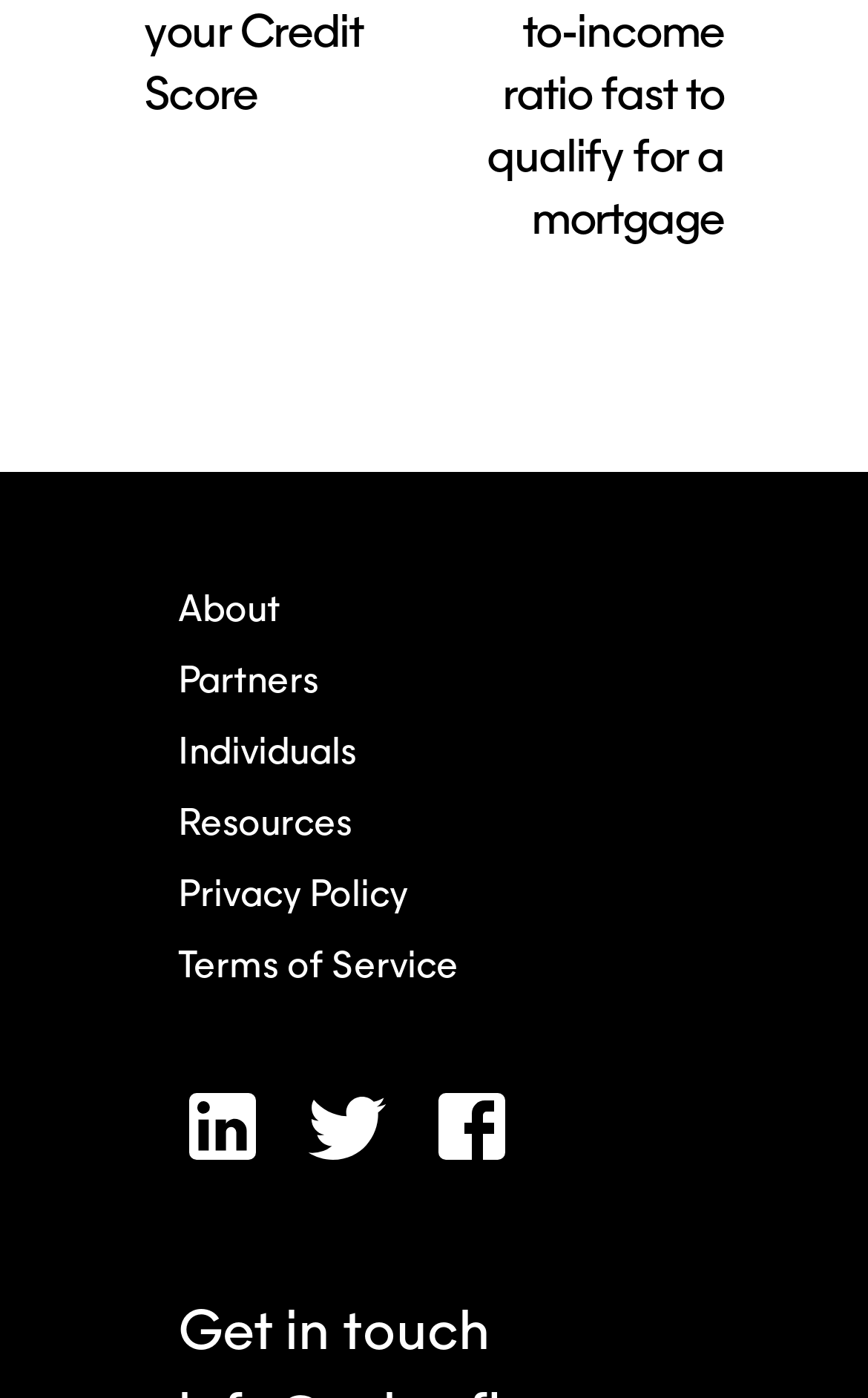What is the text below the top navigation bar?
Use the screenshot to answer the question with a single word or phrase.

Get in touch